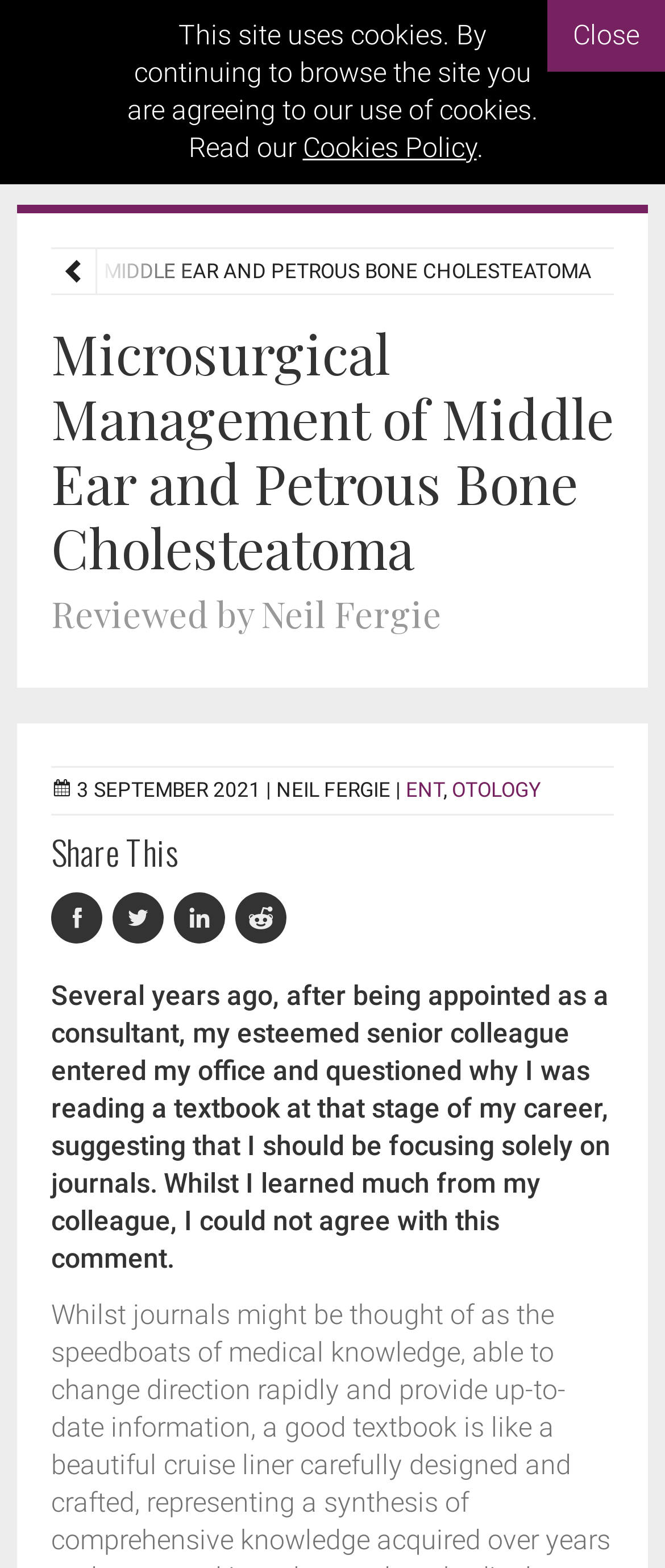Determine the bounding box coordinates of the clickable region to follow the instruction: "Read the article by Neil Fergie".

[0.077, 0.205, 0.923, 0.406]